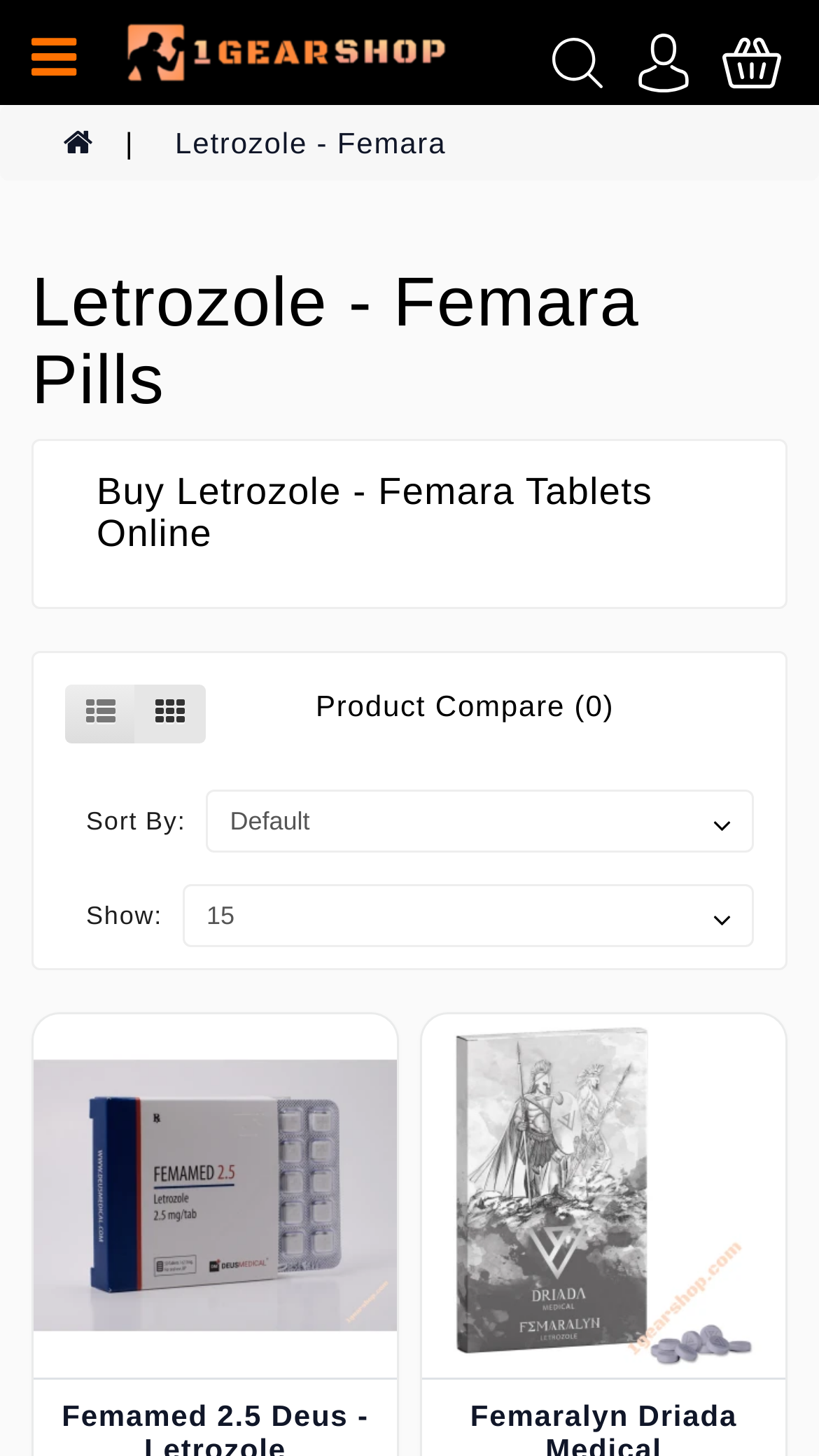Determine the bounding box coordinates of the section to be clicked to follow the instruction: "Click the menu button". The coordinates should be given as four float numbers between 0 and 1, formatted as [left, top, right, bottom].

[0.038, 0.021, 0.092, 0.059]